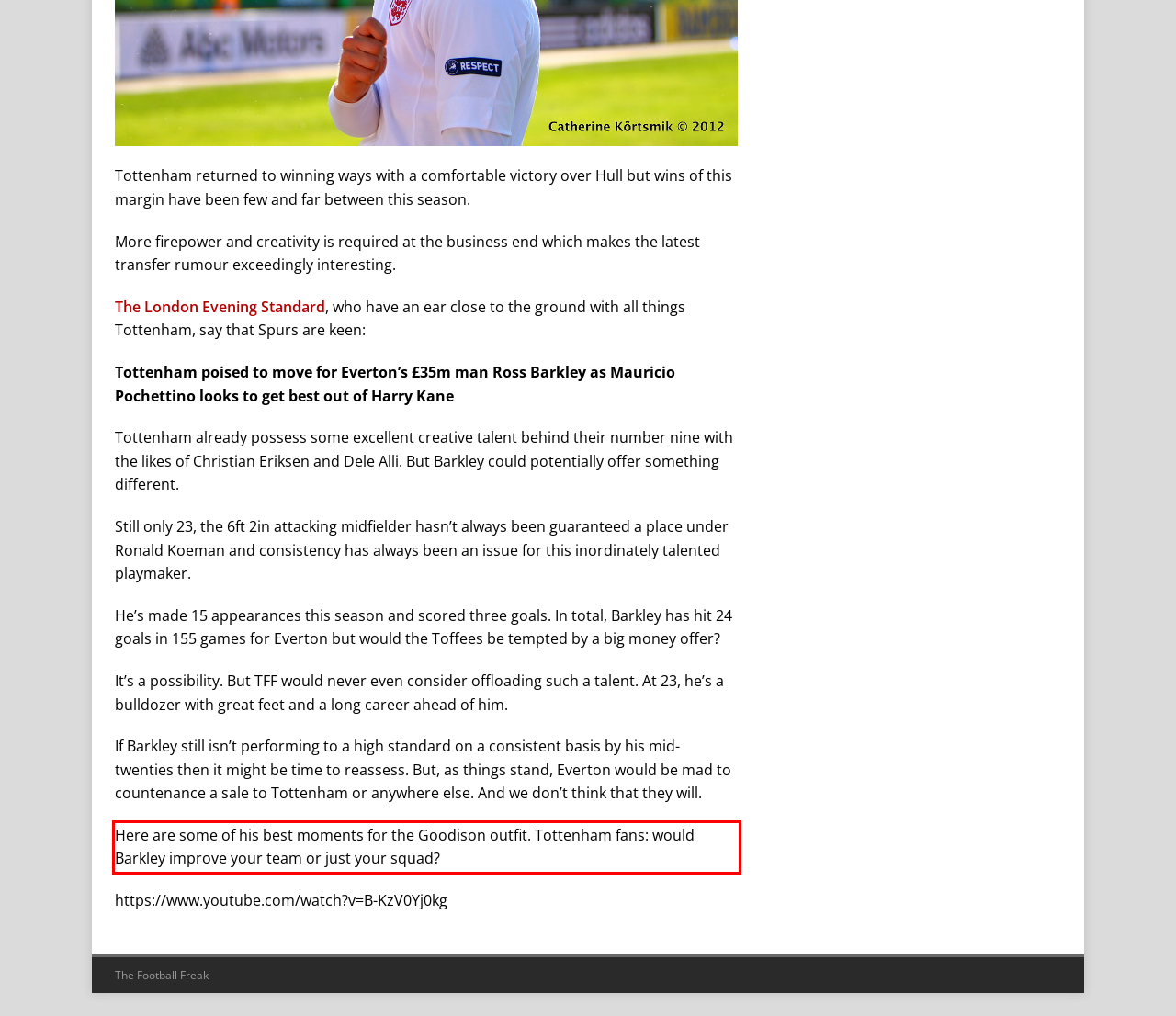Please perform OCR on the text content within the red bounding box that is highlighted in the provided webpage screenshot.

Here are some of his best moments for the Goodison outfit. Tottenham fans: would Barkley improve your team or just your squad?